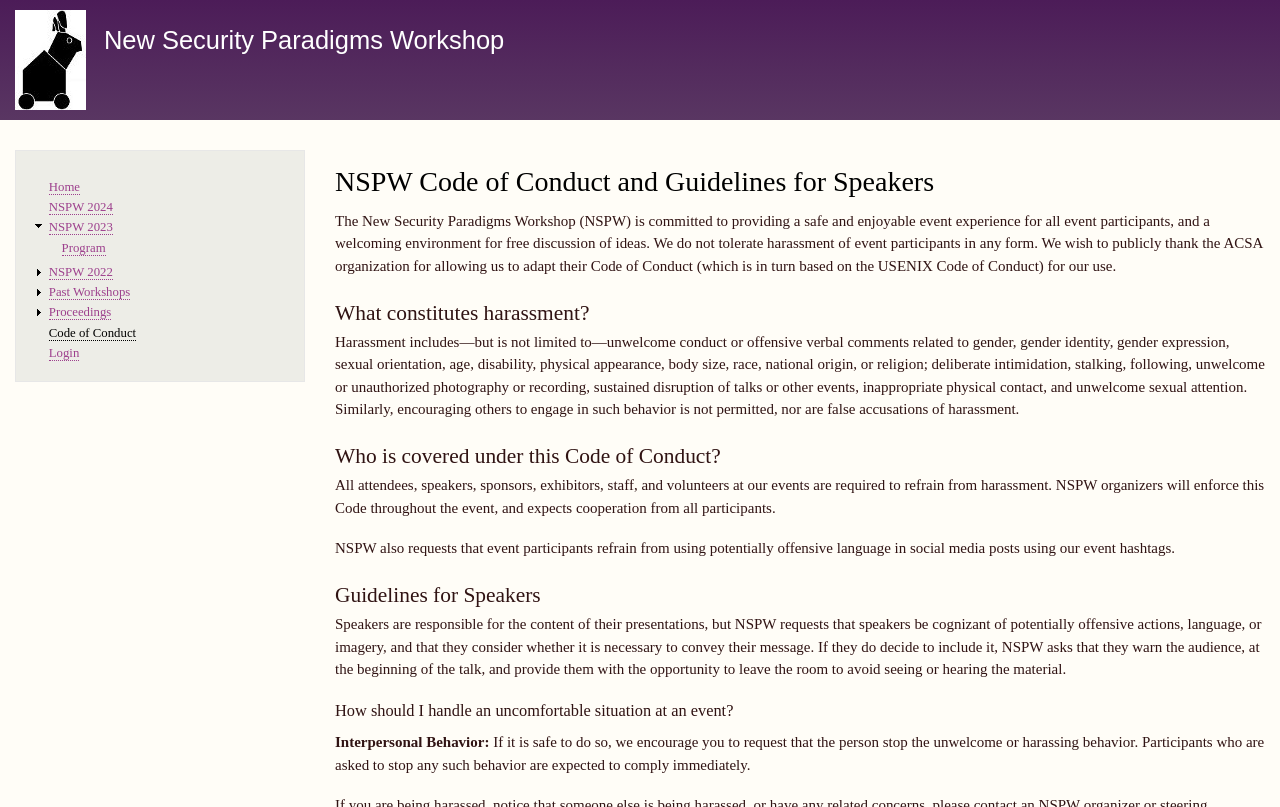Who is responsible for the content of their presentations at NSPW events?
We need a detailed and exhaustive answer to the question. Please elaborate.

The webpage states that speakers are responsible for the content of their presentations, but NSPW requests that speakers be cognizant of potentially offensive actions, language, or imagery, and that they consider whether it is necessary to convey their message.